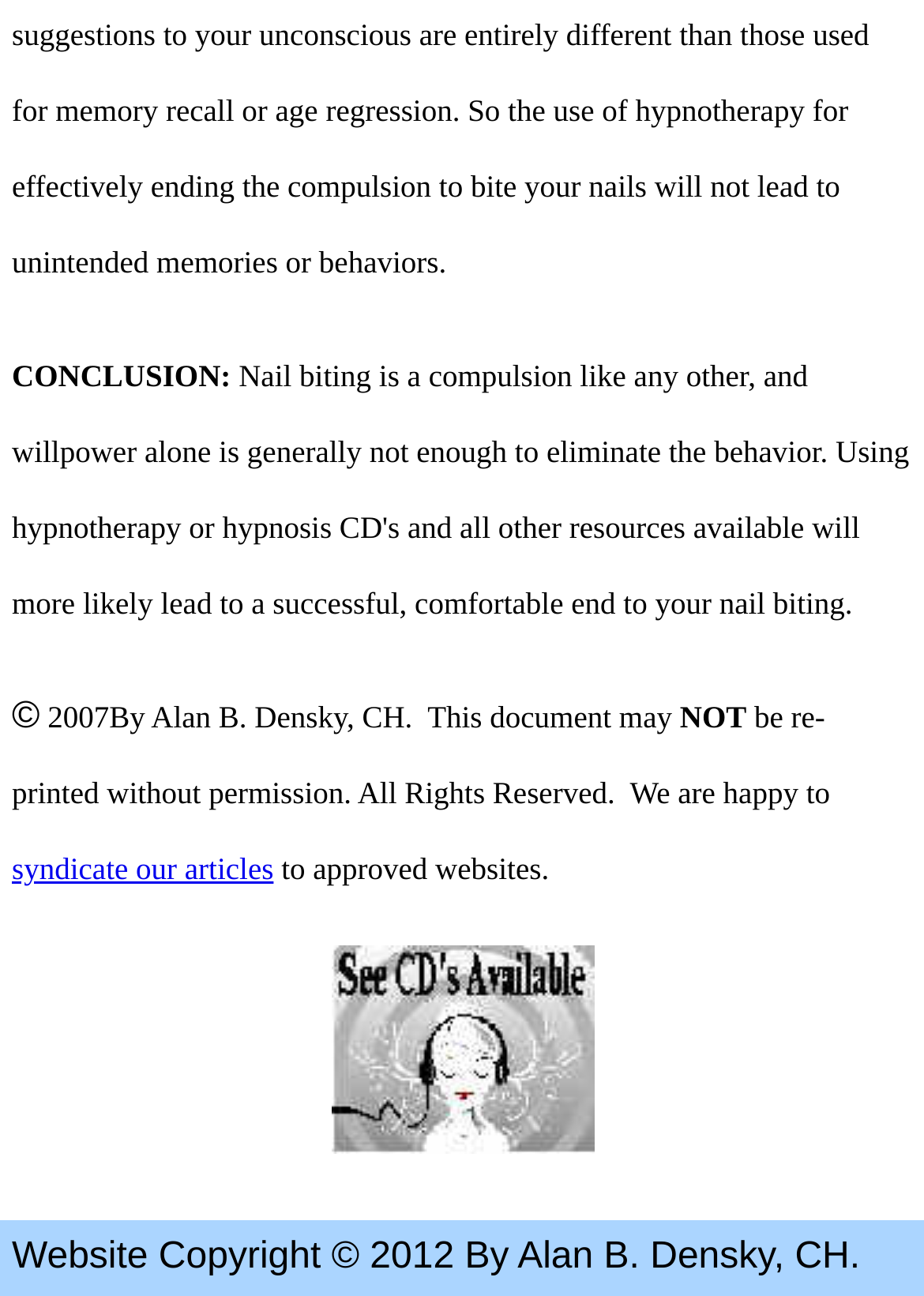Who is the copyright holder of this website?
Answer the question with a single word or phrase by looking at the picture.

Alan B. Densky, CH.